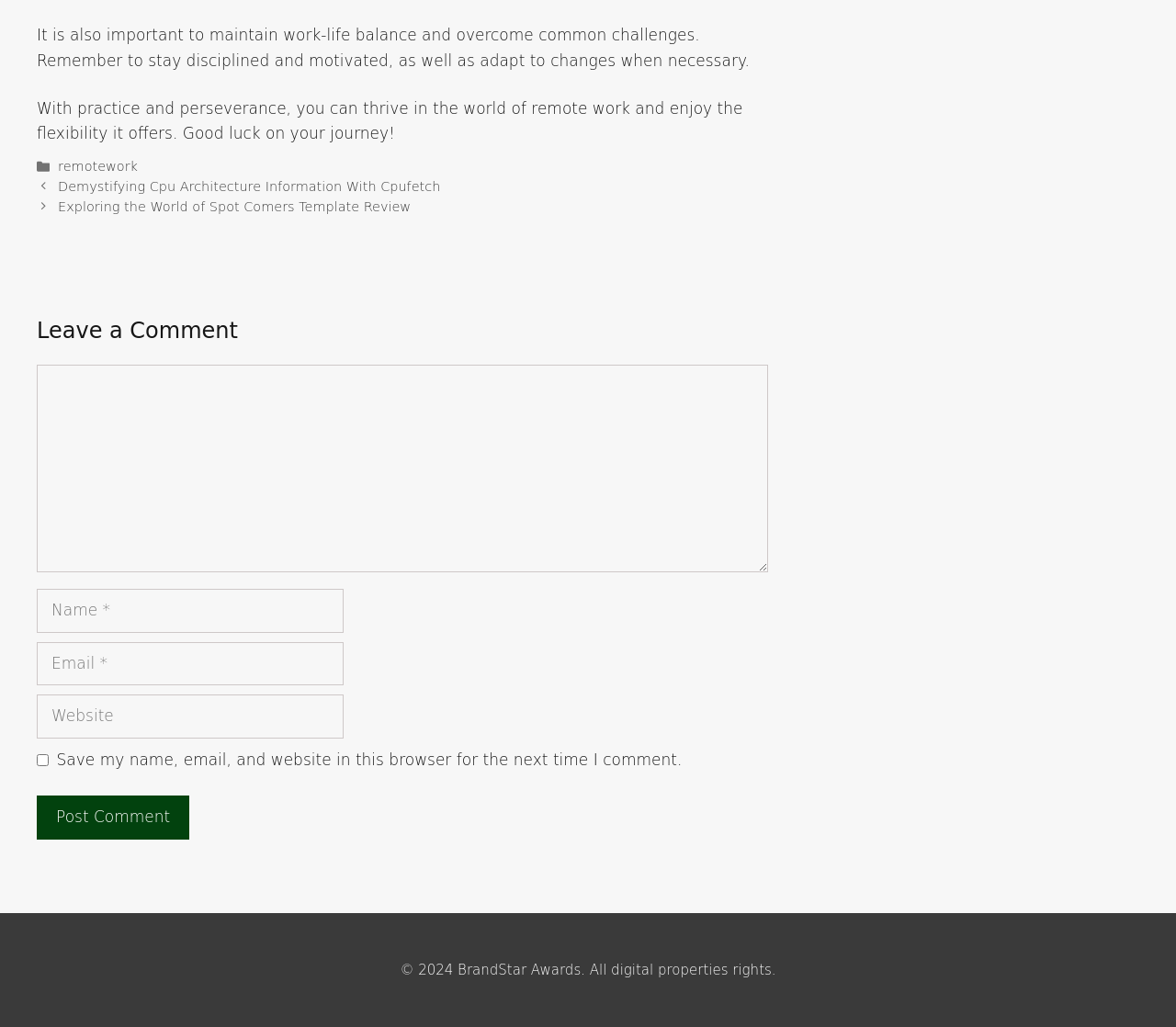Please provide the bounding box coordinates for the element that needs to be clicked to perform the instruction: "Click the 'remotework' link". The coordinates must consist of four float numbers between 0 and 1, formatted as [left, top, right, bottom].

[0.049, 0.155, 0.117, 0.169]